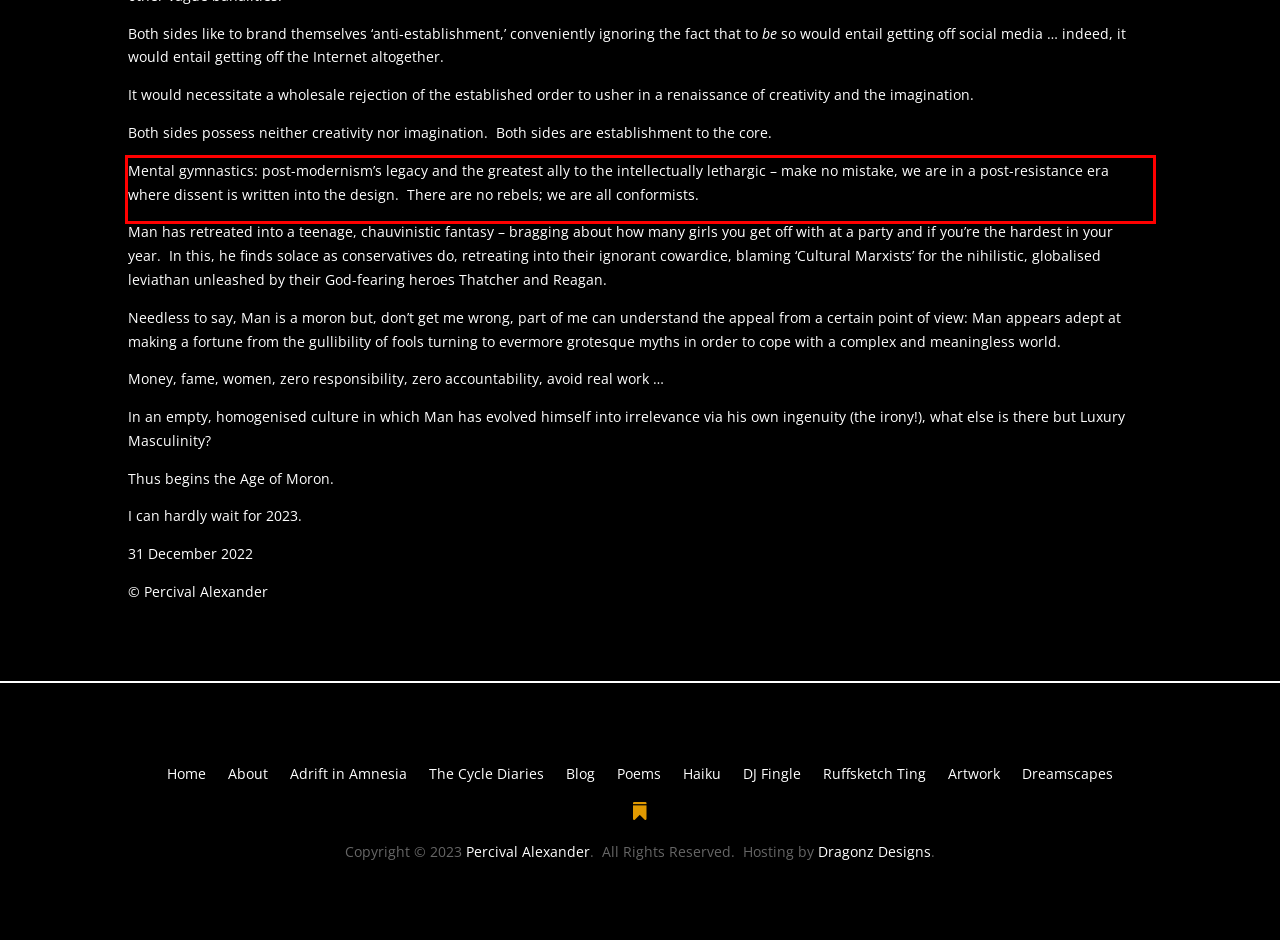You are given a screenshot with a red rectangle. Identify and extract the text within this red bounding box using OCR.

Mental gymnastics: post-modernism’s legacy and the greatest ally to the intellectually lethargic – make no mistake, we are in a post-resistance era where dissent is written into the design. There are no rebels; we are all conformists.